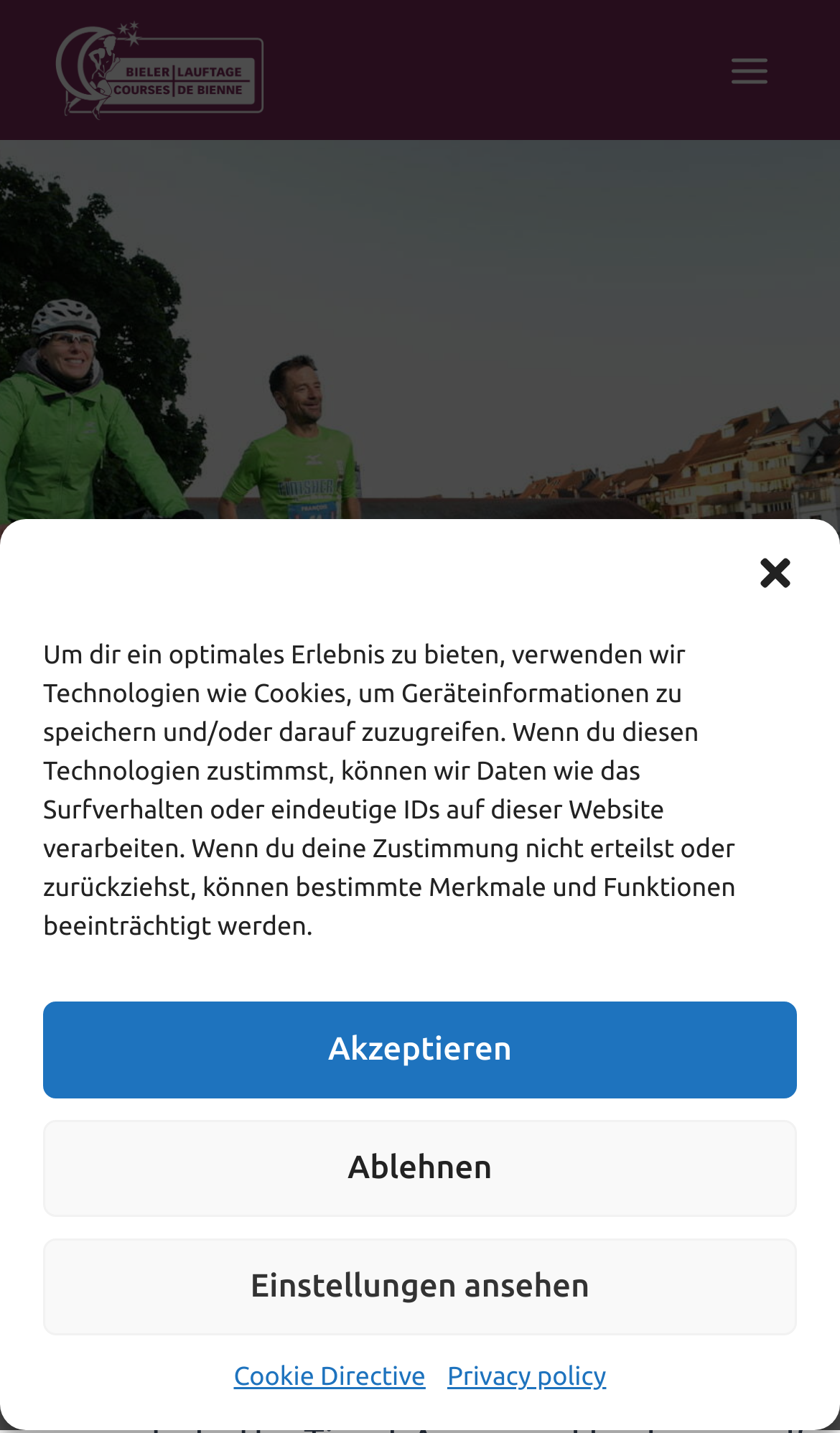Using the information shown in the image, answer the question with as much detail as possible: What is the language of the webpage?

The language of the webpage can be inferred from the text 'Um dir ein optimales Erlebnis zu bieten, verwenden wir Technologien wie Cookies...' which is in German, suggesting that the webpage is in German.